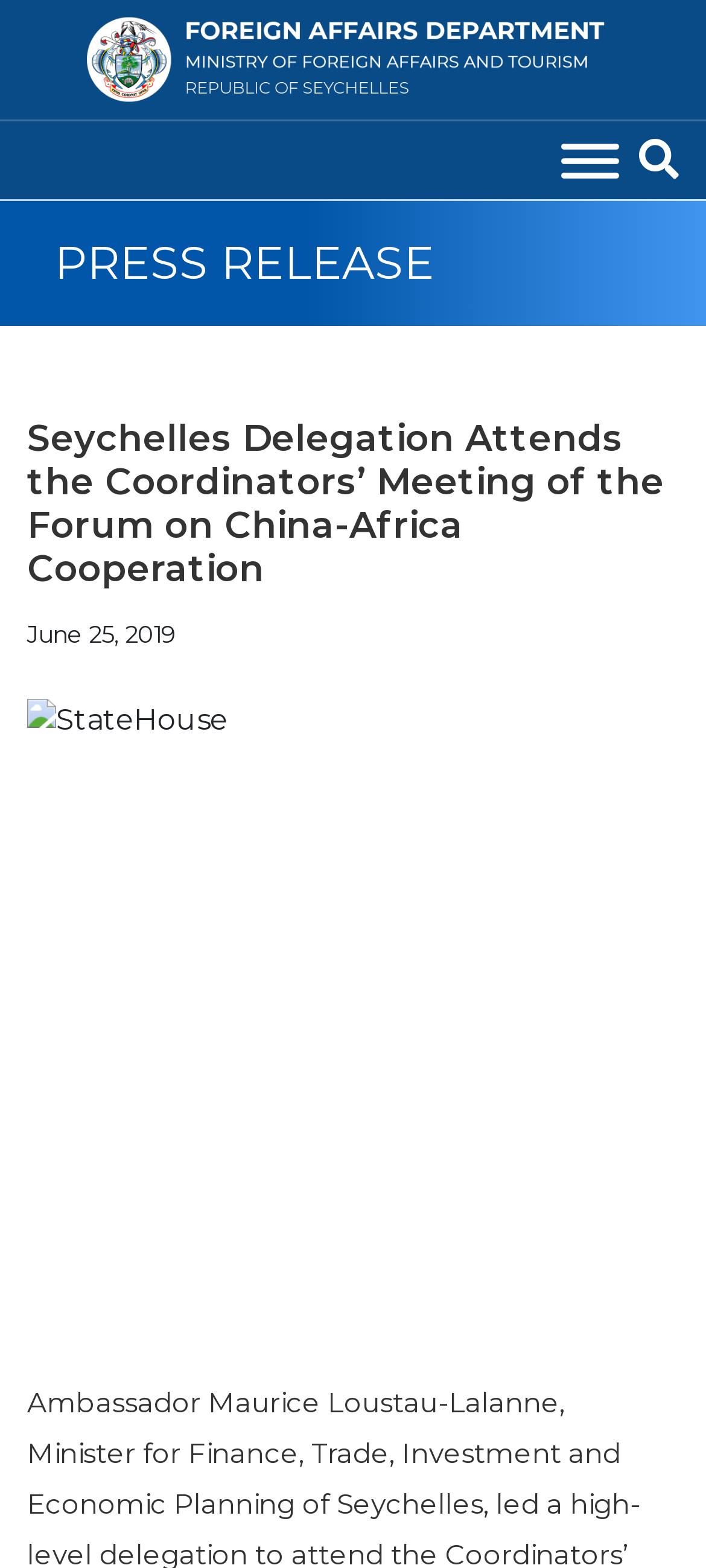Examine the screenshot and answer the question in as much detail as possible: What is the date of the press release?

I found the date of the press release by looking at the static text element that contains the date, which is 'June 25, 2019', located below the heading 'Seychelles Delegation Attends the Coordinators’ Meeting of the Forum on China-Africa Cooperation'.